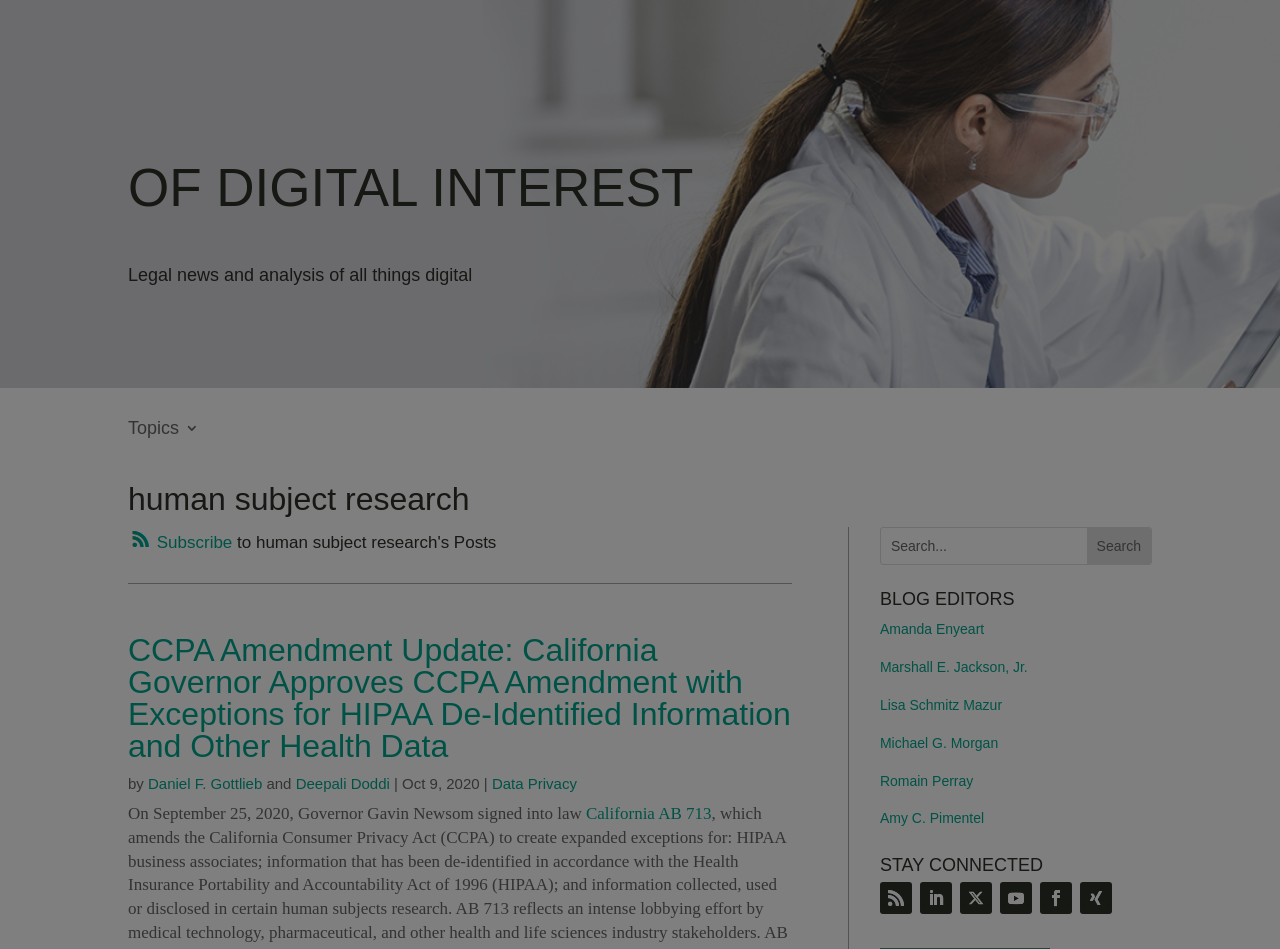Show the bounding box coordinates of the element that should be clicked to complete the task: "contact the editors".

[0.81, 0.028, 0.87, 0.109]